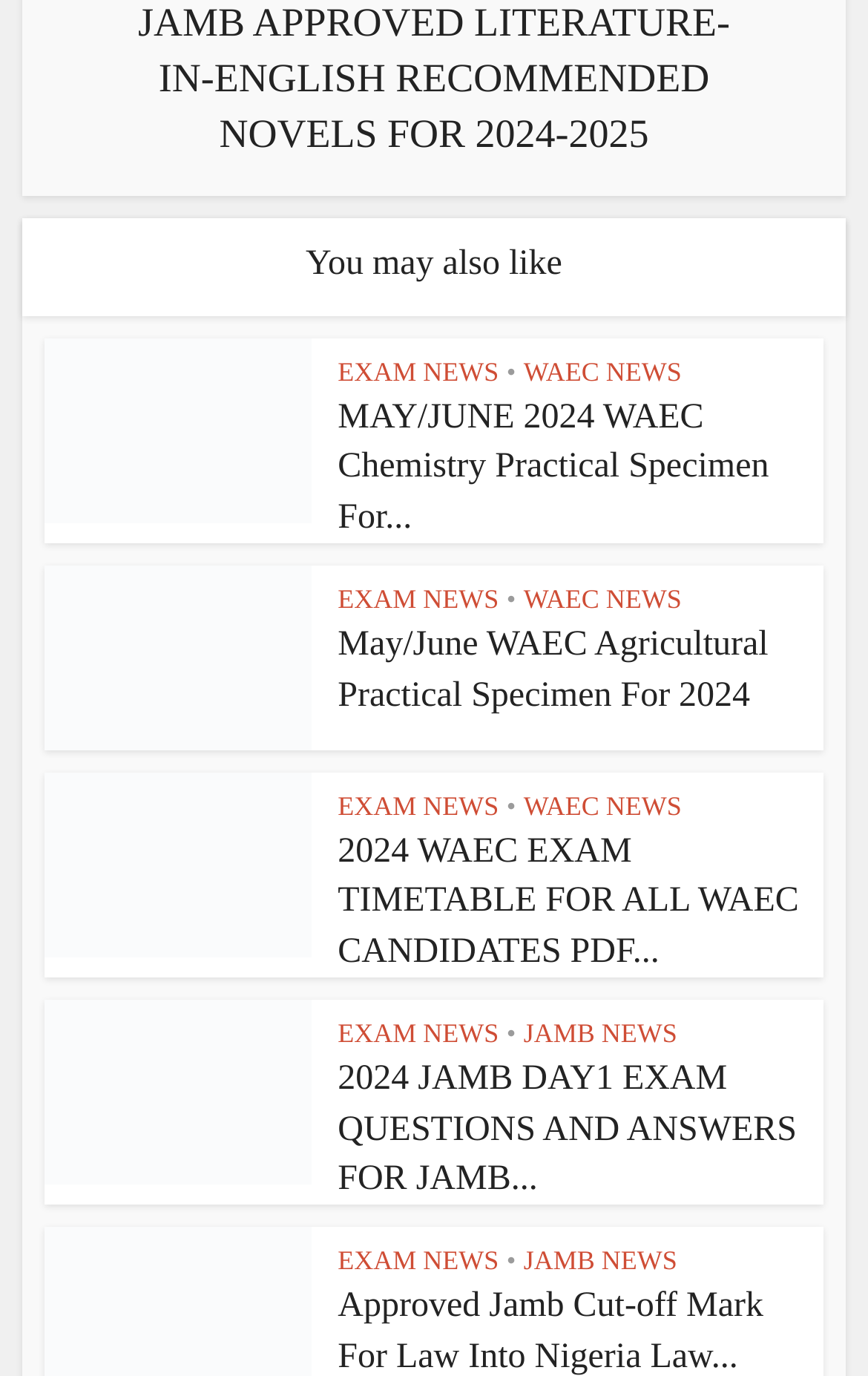Determine the bounding box coordinates for the area that should be clicked to carry out the following instruction: "Click on 'MAY/JUNE 2024 WAEC Chemistry Practical Specimen For...' link".

[0.389, 0.29, 0.886, 0.39]